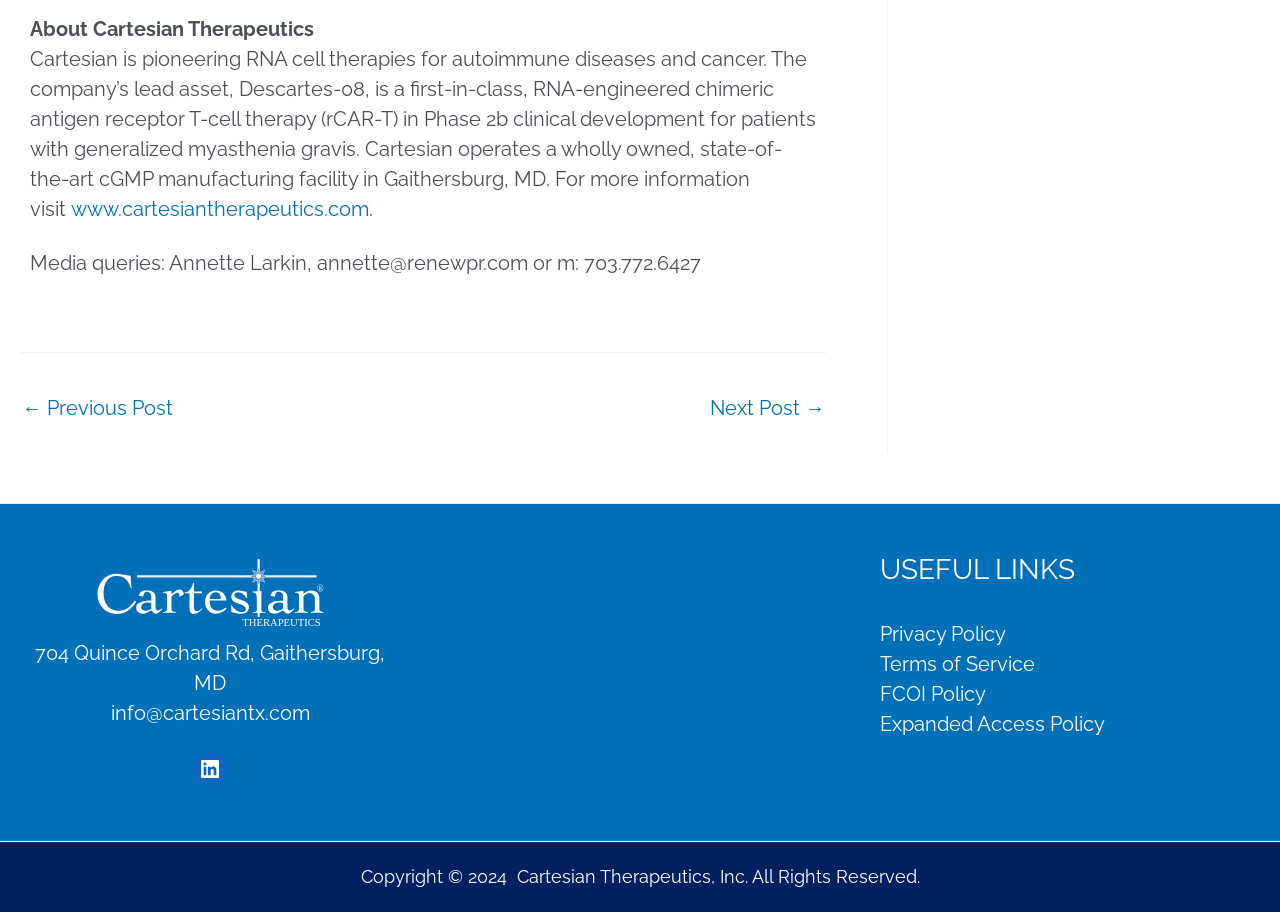Determine the bounding box coordinates for the clickable element required to fulfill the instruction: "Contact the company". Provide the coordinates as four float numbers between 0 and 1, i.e., [left, top, right, bottom].

[0.086, 0.768, 0.242, 0.795]